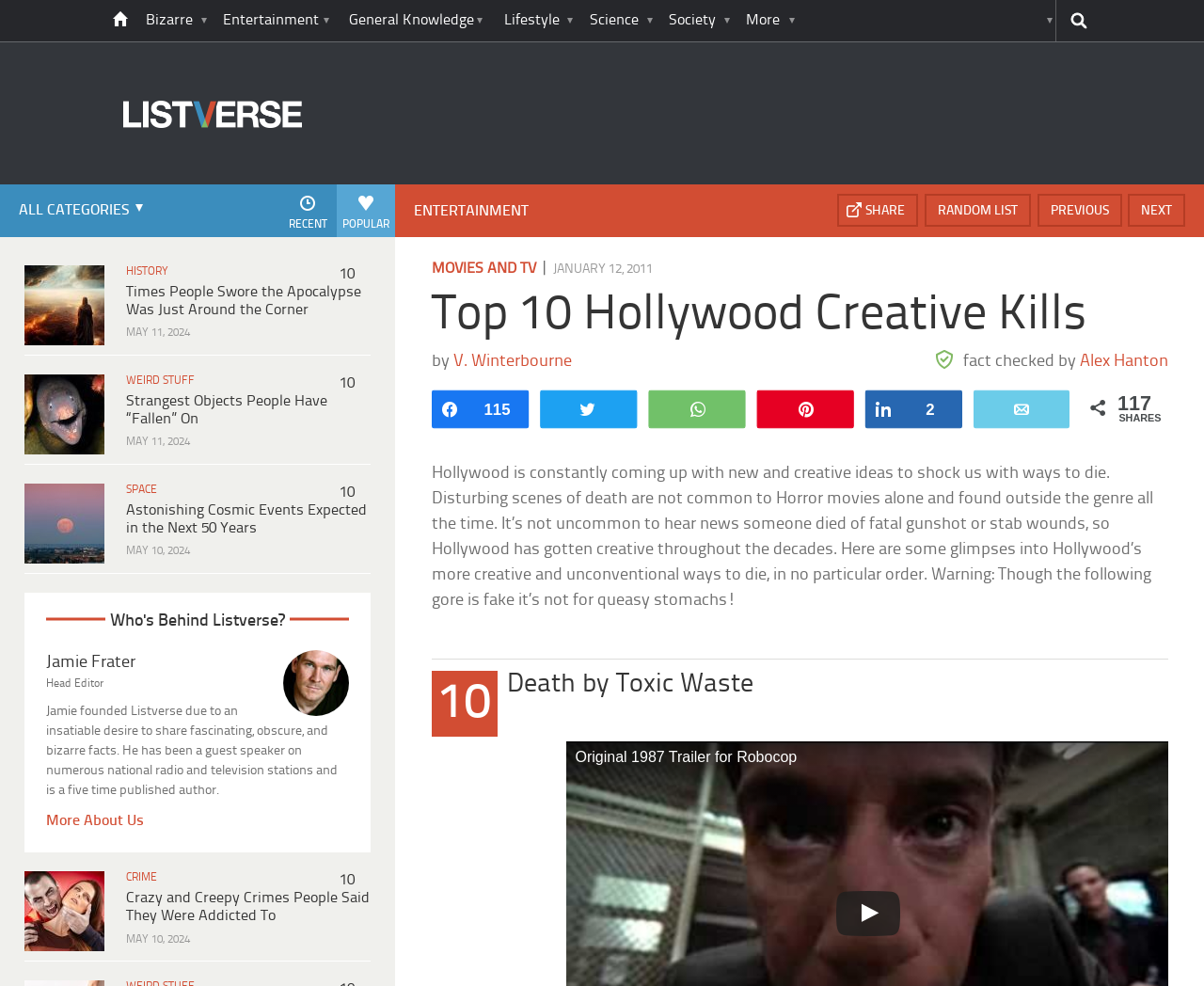Identify the bounding box coordinates for the UI element described as follows: "Search this site". Ensure the coordinates are four float numbers between 0 and 1, formatted as [left, top, right, bottom].

[0.844, 0.0, 0.882, 0.042]